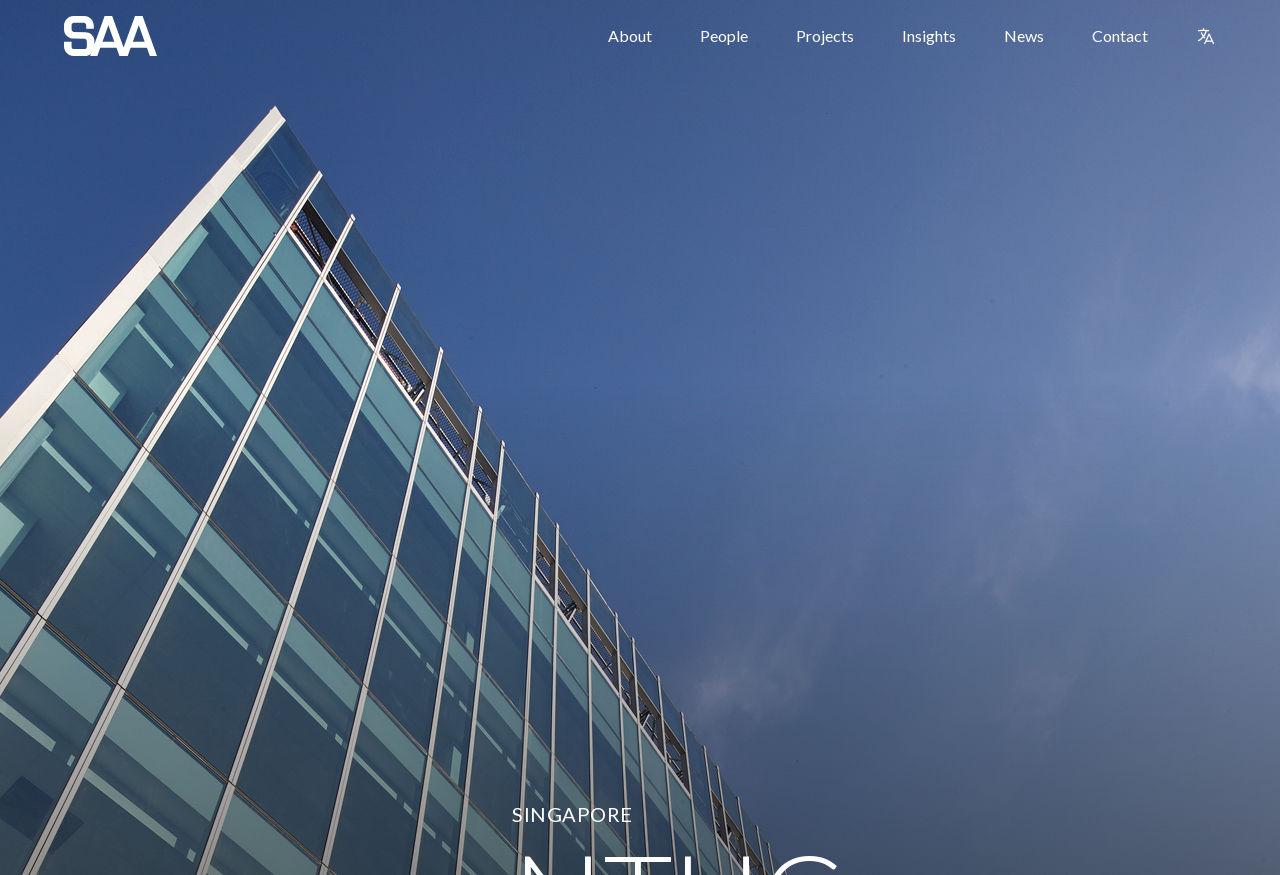Please specify the bounding box coordinates for the clickable region that will help you carry out the instruction: "click the image at top left".

[0.05, 0.018, 0.123, 0.064]